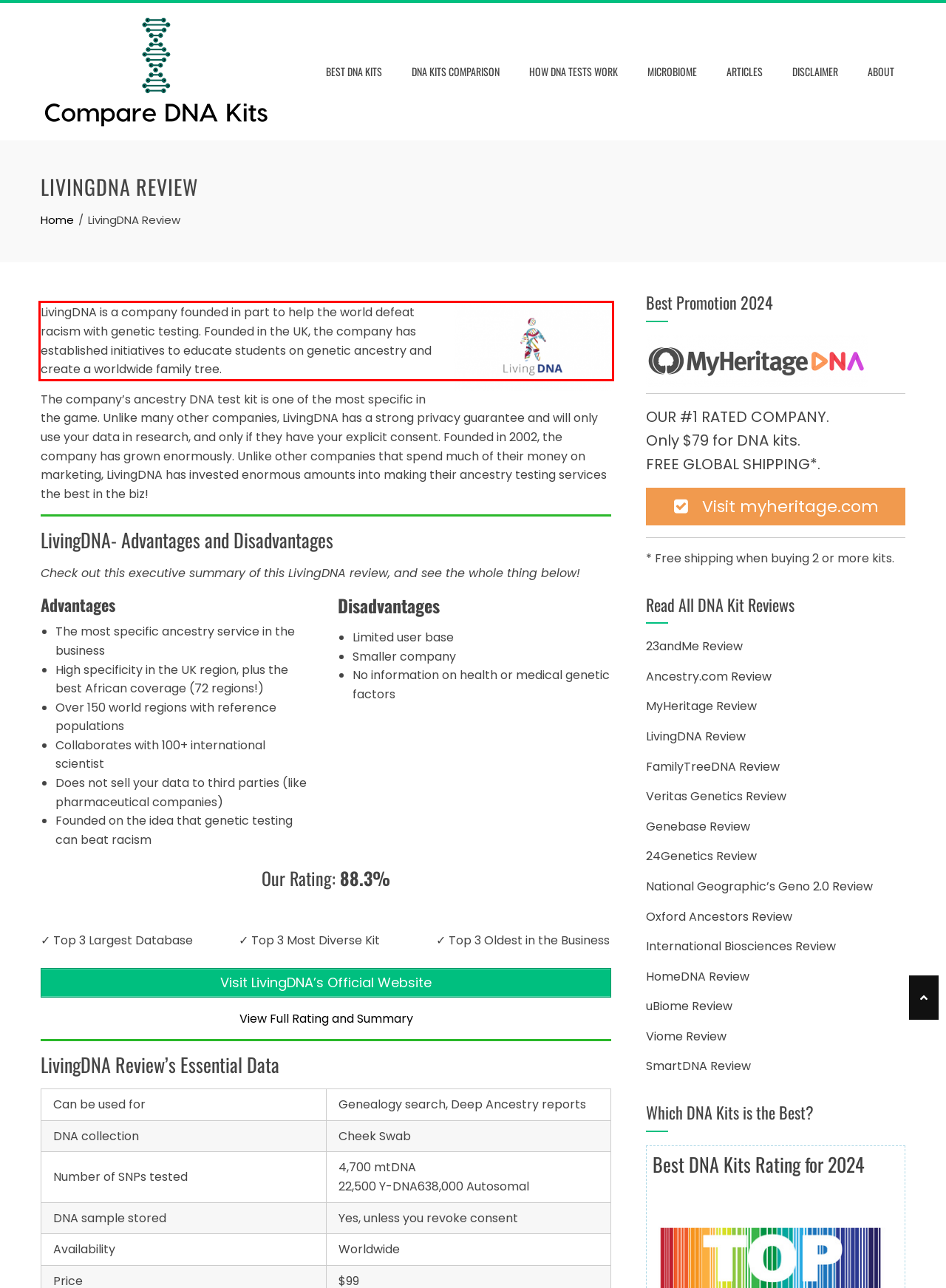Identify and transcribe the text content enclosed by the red bounding box in the given screenshot.

LivingDNA is a company founded in part to help the world defeat racism with genetic testing. Founded in the UK, the company has established initiatives to educate students on genetic ancestry and create a worldwide family tree.